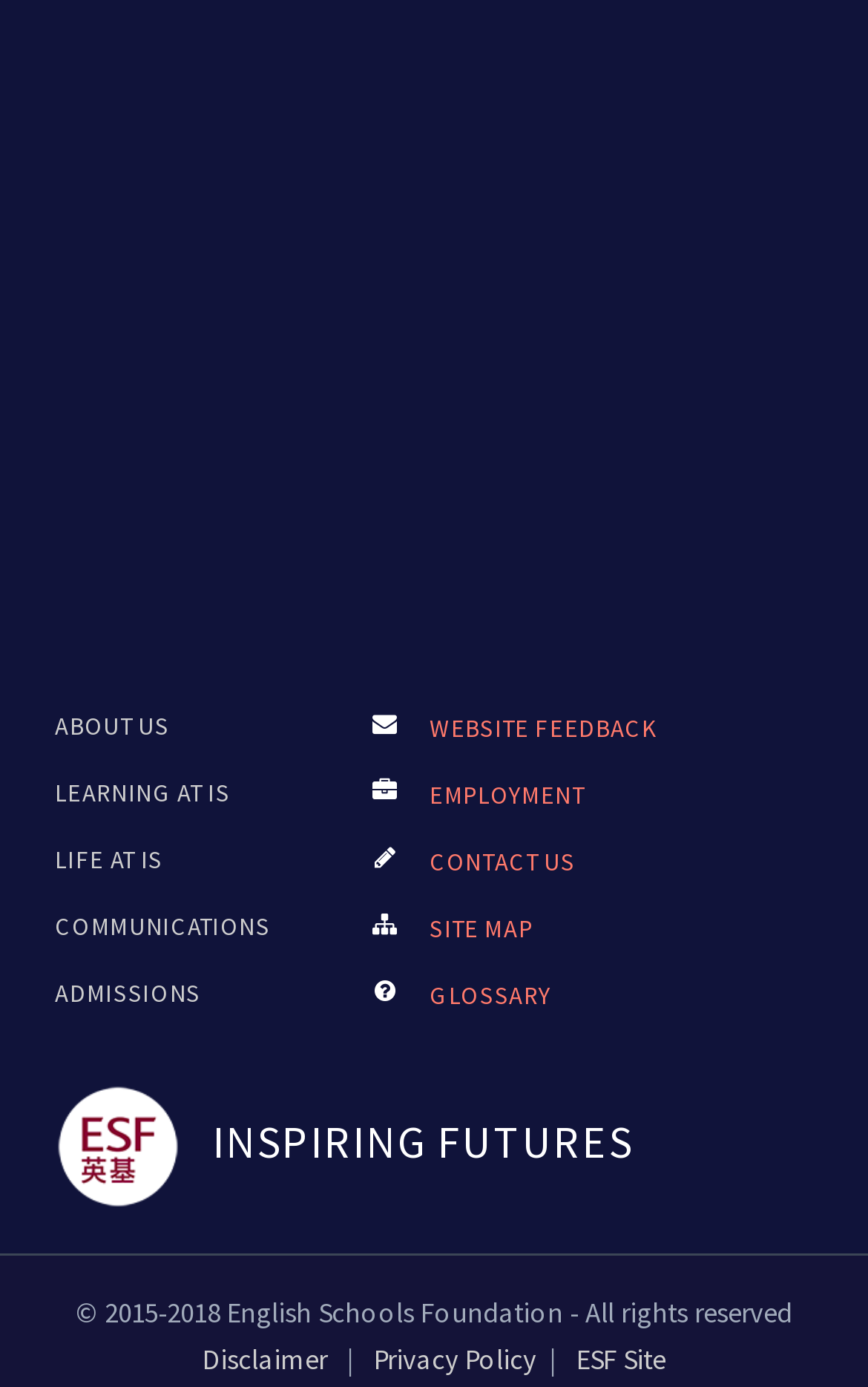Please identify the bounding box coordinates of the region to click in order to complete the task: "read disclaimer". The coordinates must be four float numbers between 0 and 1, specified as [left, top, right, bottom].

[0.233, 0.968, 0.377, 0.992]